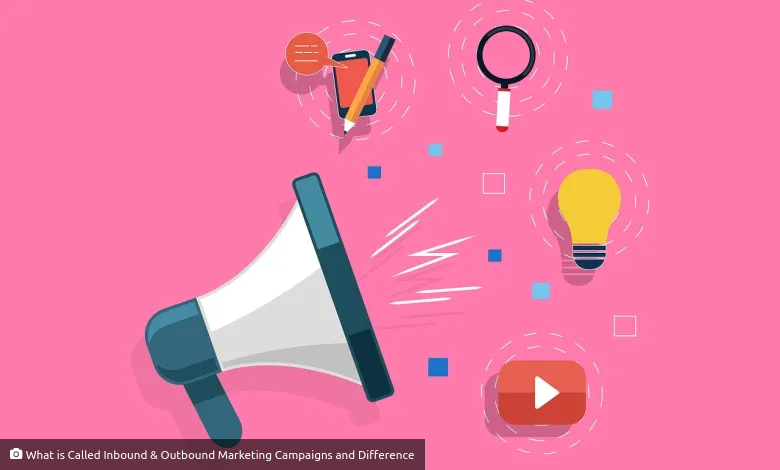What is the purpose of the magnifying glass icon?
Please answer the question as detailed as possible based on the image.

The magnifying glass icon is another element surrounding the megaphone, and it represents search and discovery, which is an essential part of marketing research and strategy development.